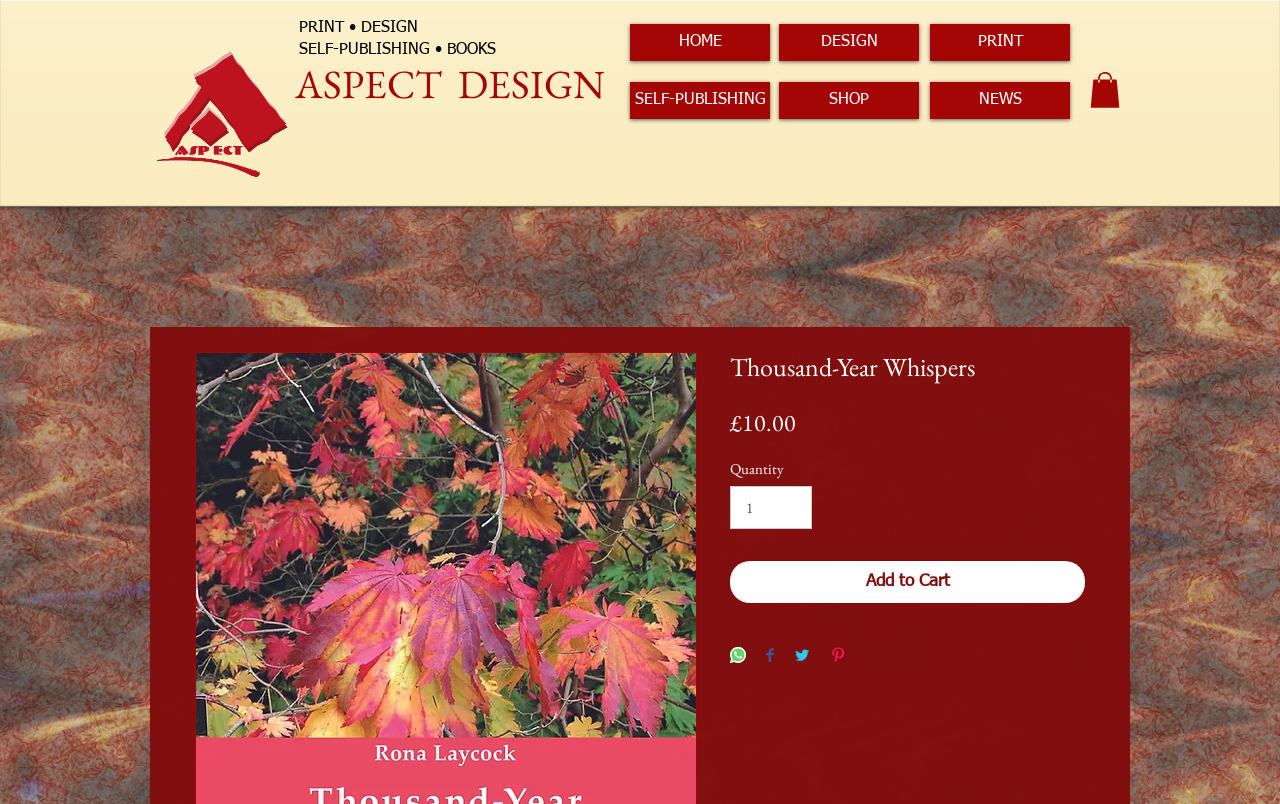Please find the bounding box coordinates of the element that must be clicked to perform the given instruction: "Click on the Add to Cart button". The coordinates should be four float numbers from 0 to 1, i.e., [left, top, right, bottom].

[0.57, 0.698, 0.848, 0.75]